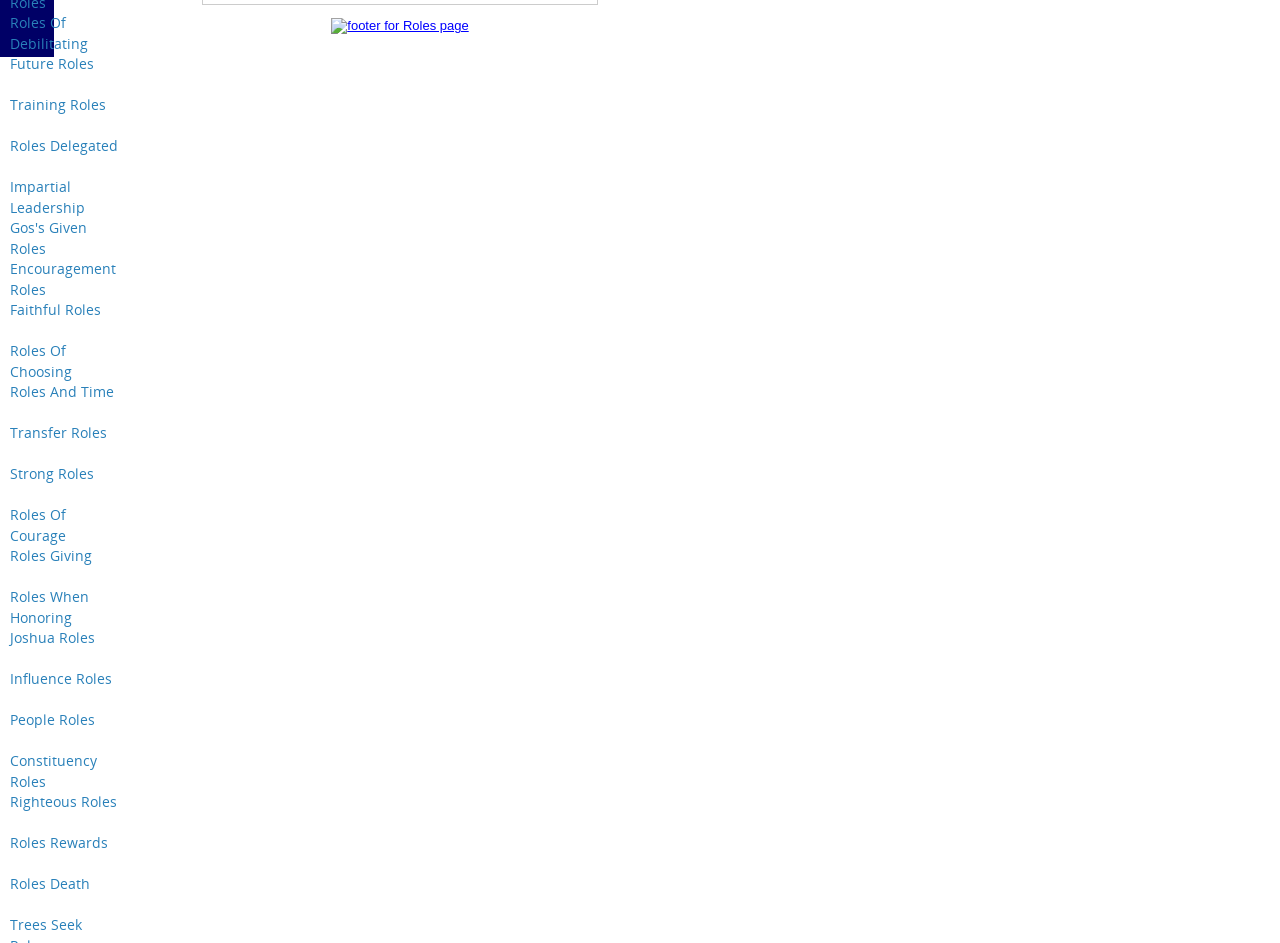Locate the bounding box for the described UI element: "Impartial Leadership". Ensure the coordinates are four float numbers between 0 and 1, formatted as [left, top, right, bottom].

[0.0, 0.176, 0.102, 0.22]